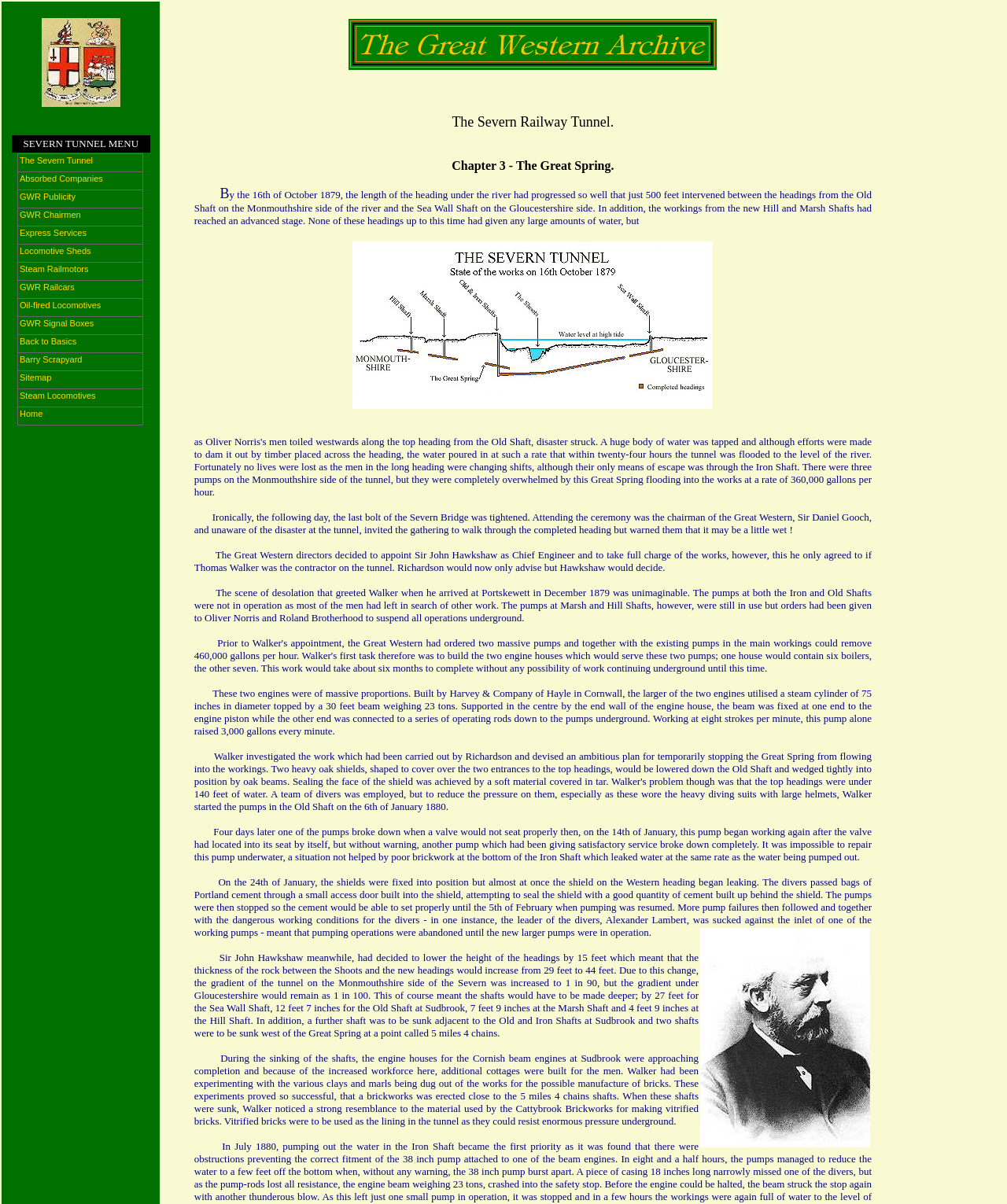Answer the question in one word or a short phrase:
What was the gradient of the tunnel on the Monmouthshire side of the Severn?

1 in 90